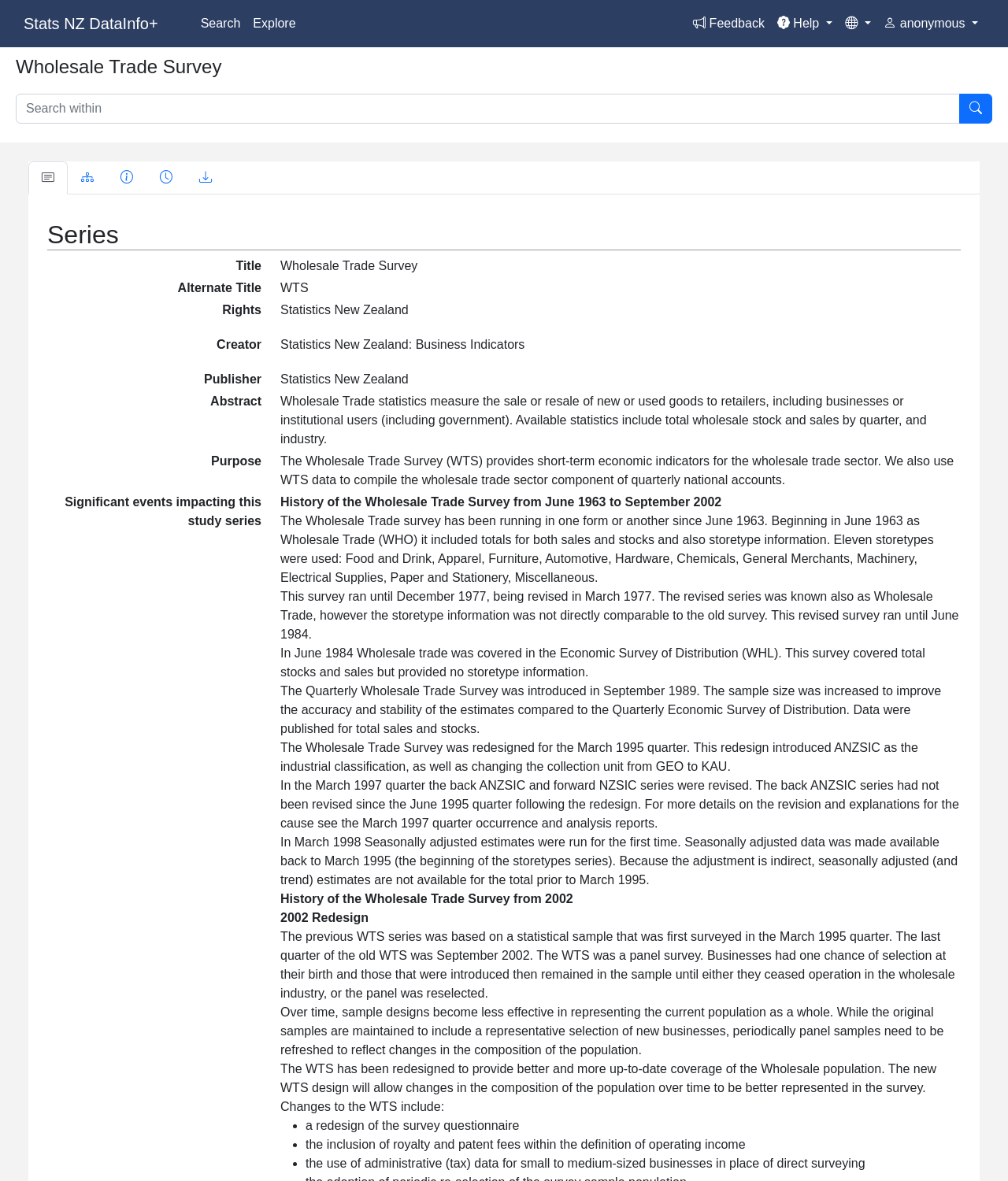Identify the bounding box coordinates of the clickable region to carry out the given instruction: "View Emirates Group Careers".

None